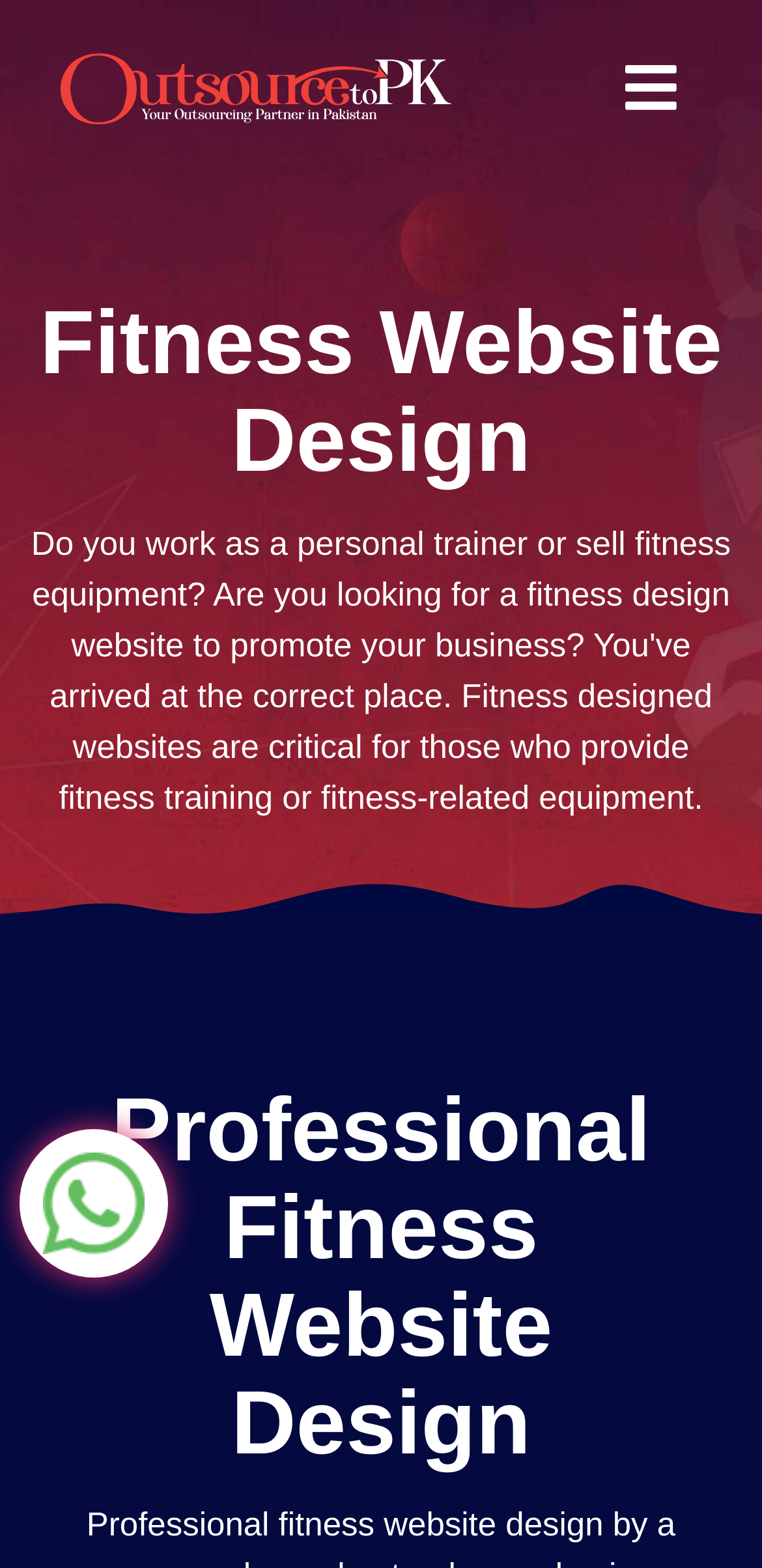Summarize the webpage with intricate details.

The webpage is about online fitness web design services offered by Outsourcetopk. At the top left corner, there is a logo image with a link, which is focused. Next to the logo, there is a toggle navigation button that controls the navbar content. 

Below the logo, there is a layout table that occupies most of the page. Within the table, there is a heading that reads "Fitness Website Design" at the top. 

Further down, there is another heading that reads "Professional Fitness Website Design" which is positioned near the bottom of the page. 

On the top right corner, there is a Whatsapp link with an accompanying image. Below the Whatsapp link, there is an iframe containing a chat widget.